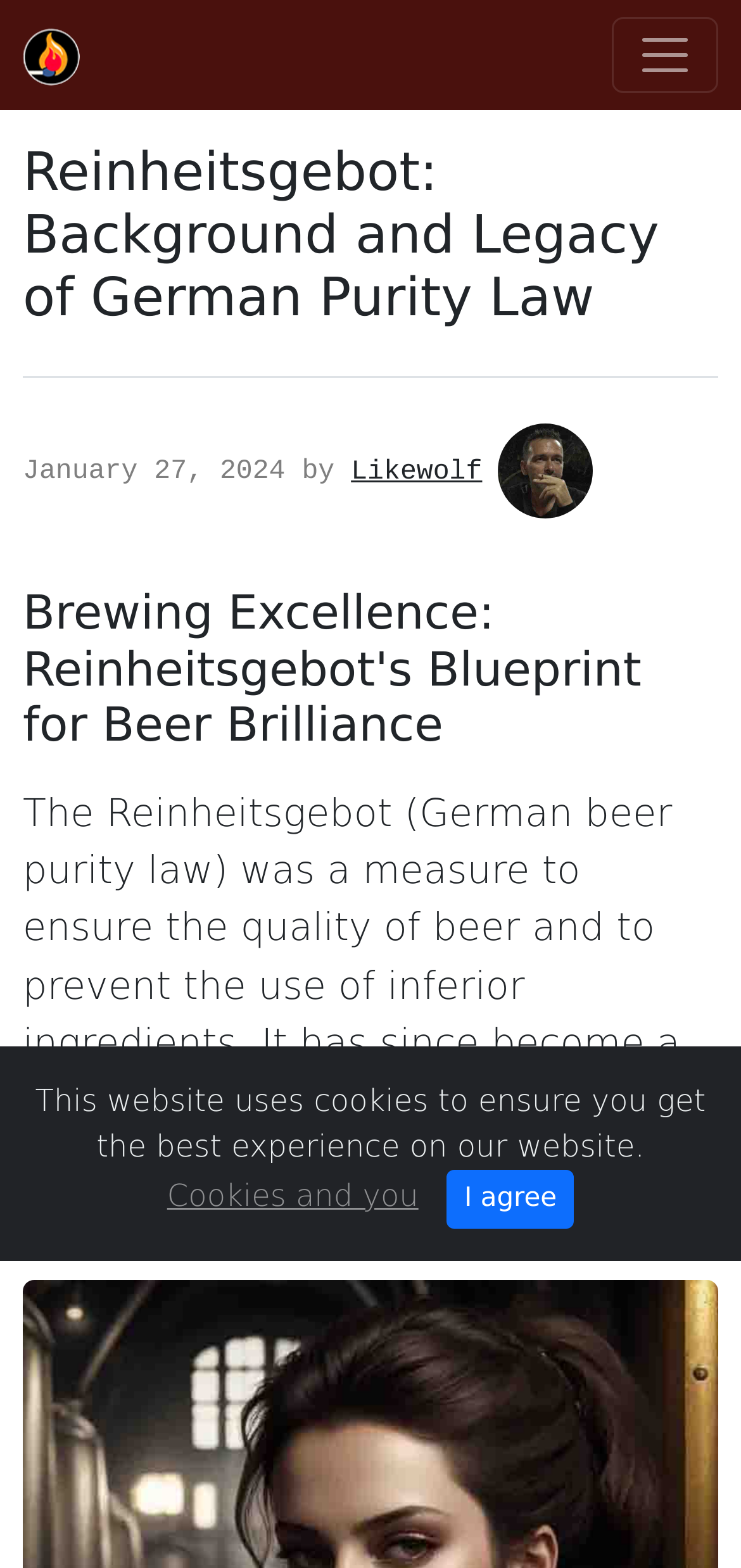Identify and provide the main heading of the webpage.

Reinheitsgebot: Background and Legacy of German Purity Law